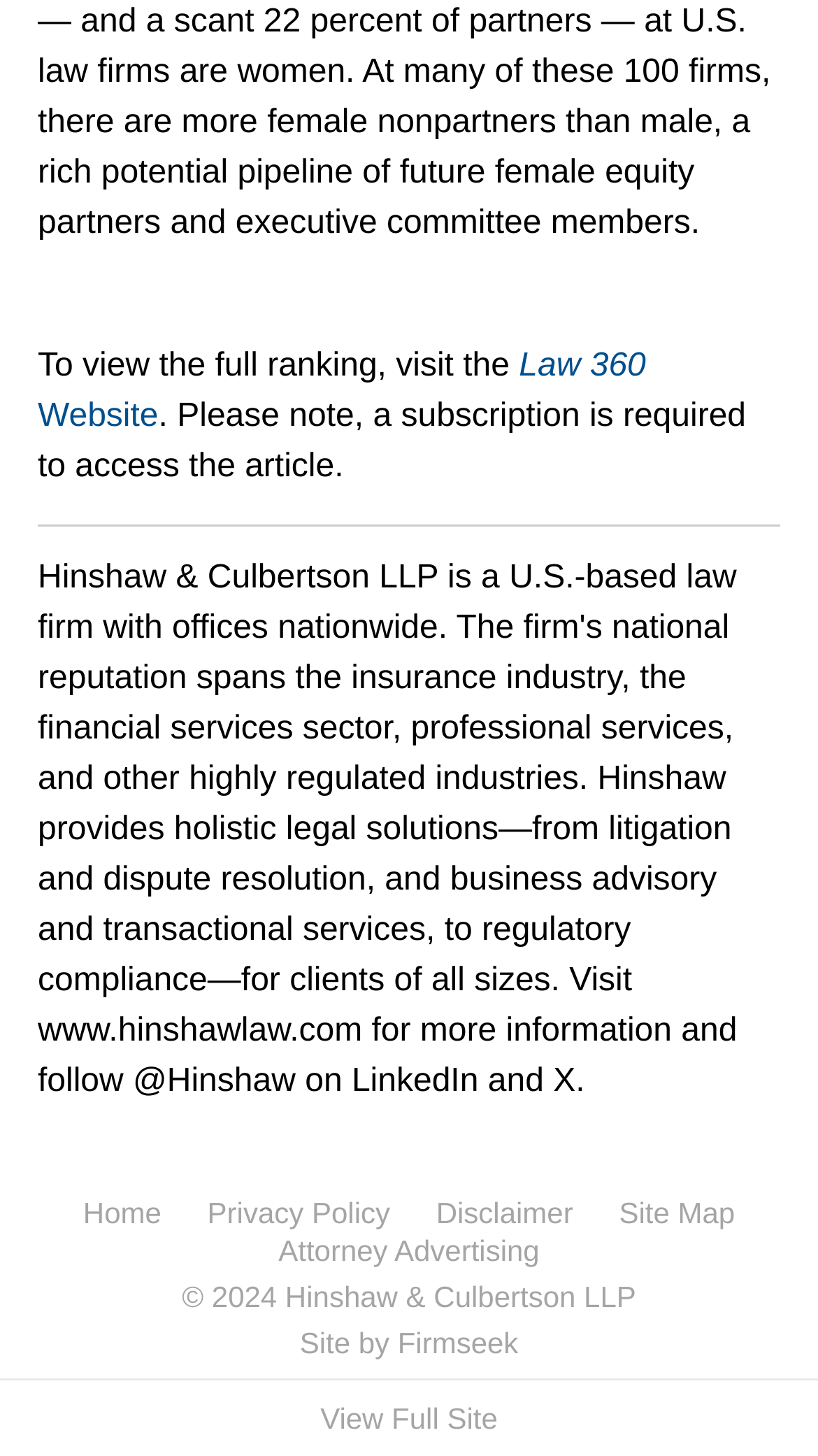Please specify the bounding box coordinates of the element that should be clicked to execute the given instruction: 'View all articles'. Ensure the coordinates are four float numbers between 0 and 1, expressed as [left, top, right, bottom].

None